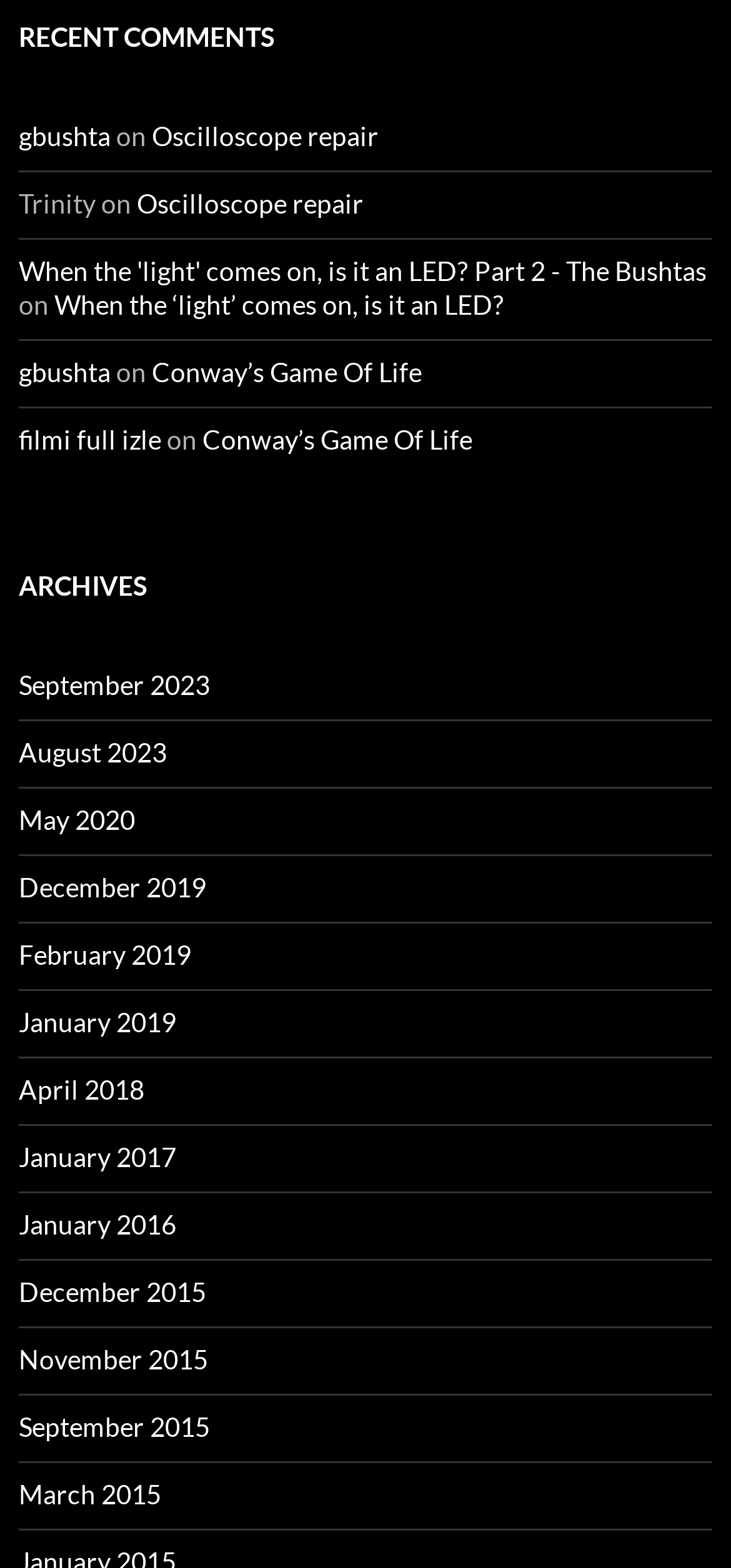Determine the bounding box coordinates of the clickable region to carry out the instruction: "go to Oscilloscope repair".

[0.208, 0.077, 0.518, 0.097]